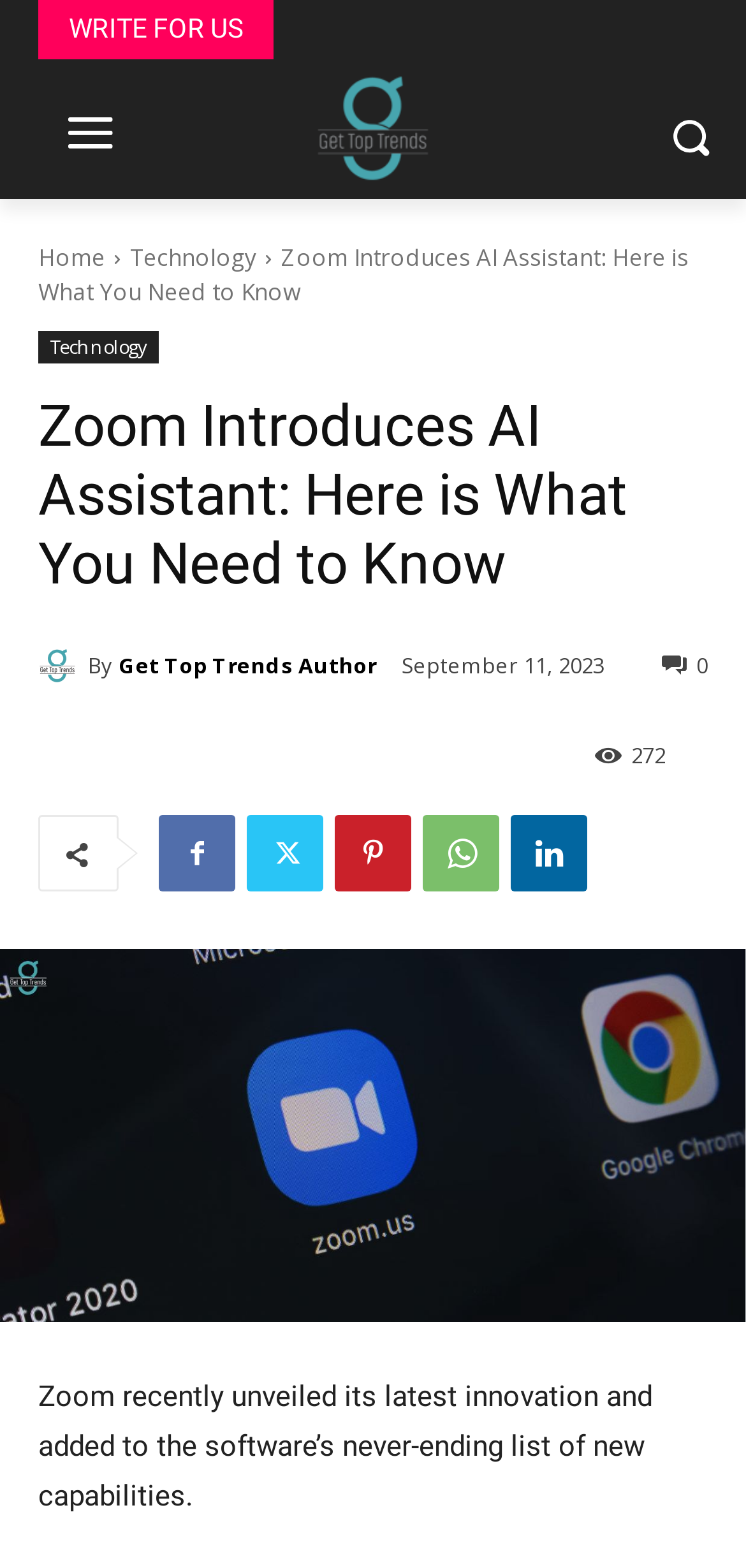Locate and provide the bounding box coordinates for the HTML element that matches this description: "0".

[0.887, 0.414, 0.949, 0.432]